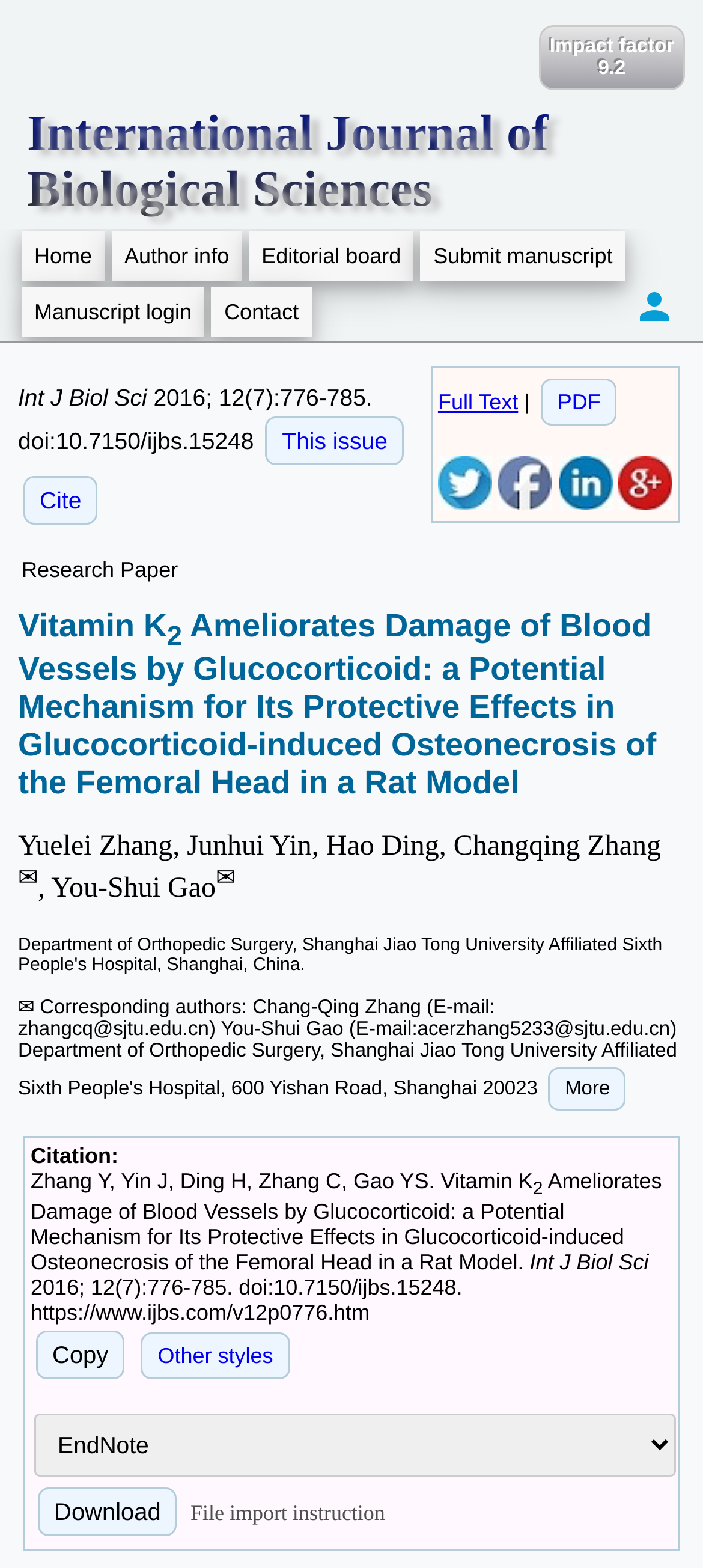Using the element description provided, determine the bounding box coordinates in the format (top-left x, top-left y, bottom-right x, bottom-right y). Ensure that all values are floating point numbers between 0 and 1. Element description: Cite

[0.033, 0.303, 0.139, 0.334]